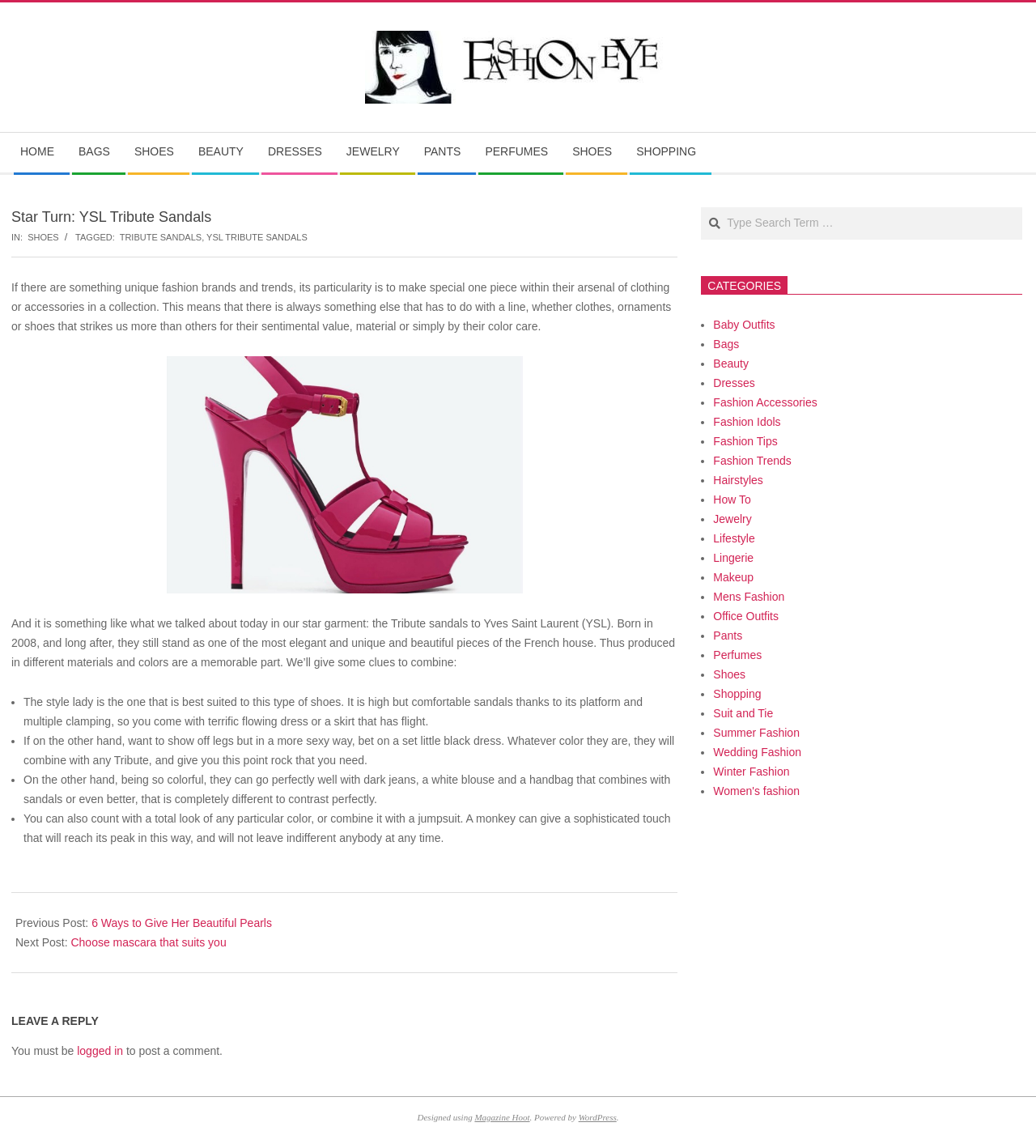Determine the bounding box coordinates for the clickable element to execute this instruction: "Read the article about 'YSL Tribute Sandals'". Provide the coordinates as four float numbers between 0 and 1, i.e., [left, top, right, bottom].

[0.011, 0.242, 0.654, 0.778]